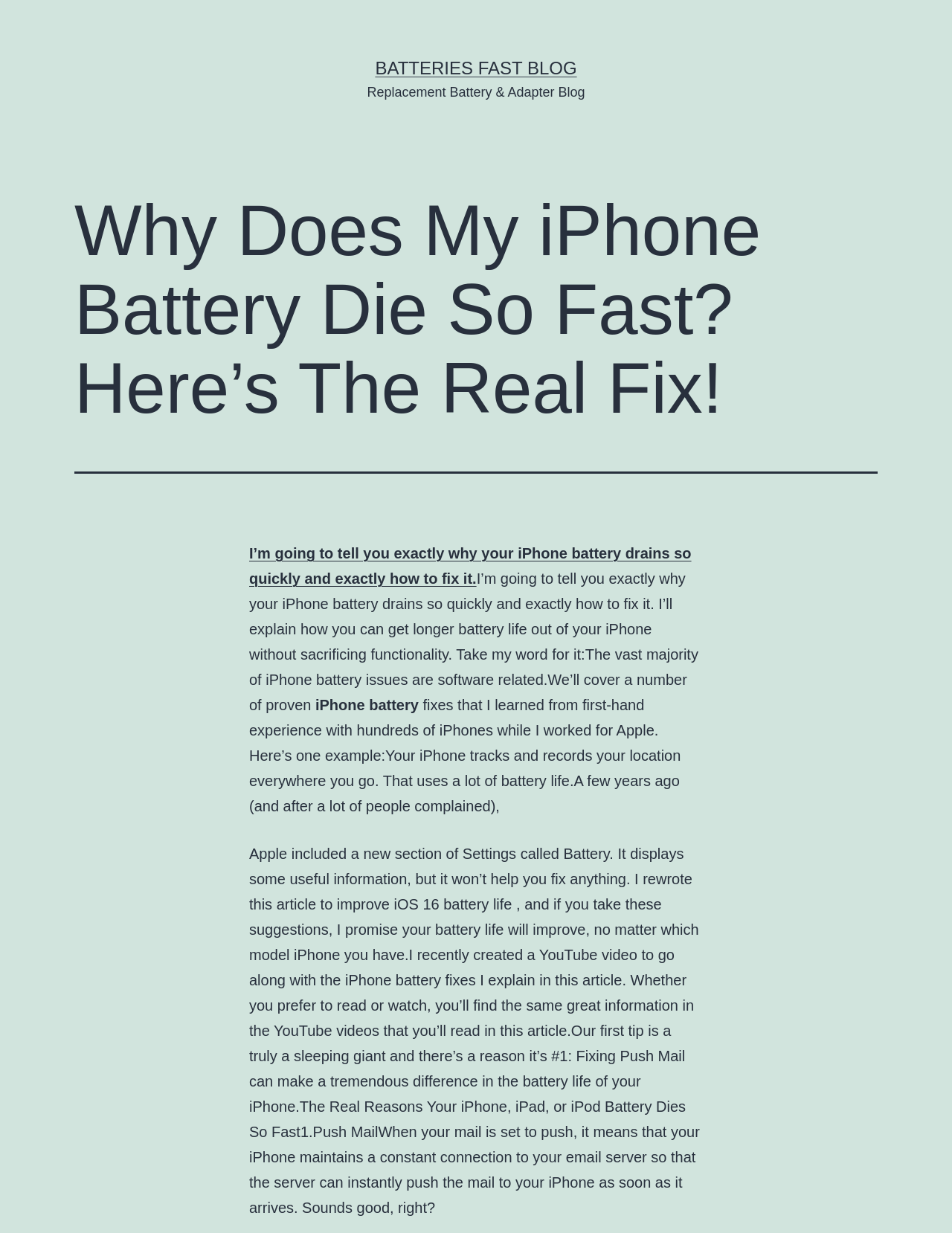Answer the question using only a single word or phrase: 
Is there a video version of this article?

Yes